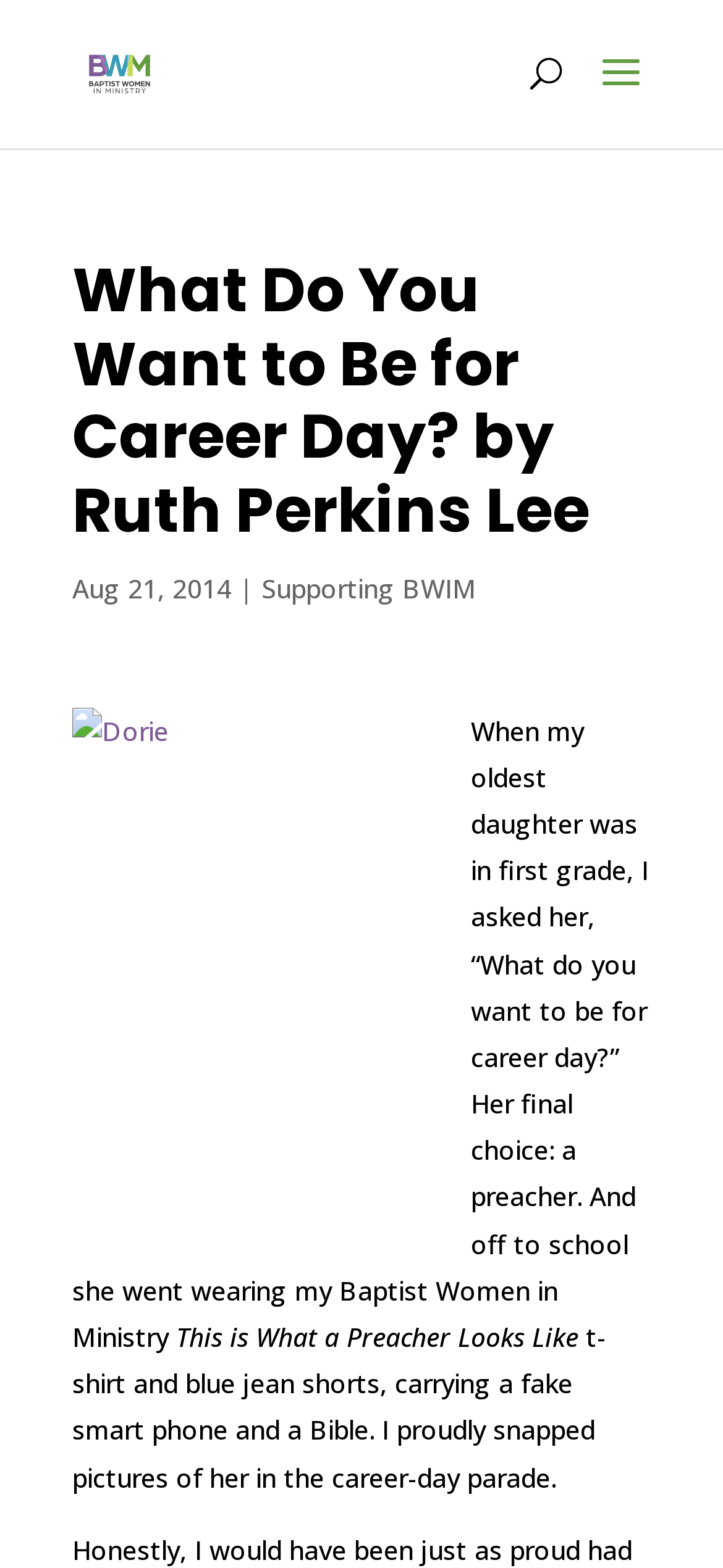What is the date of the article?
Using the details from the image, give an elaborate explanation to answer the question.

I found the date of the article by looking at the static text element that contains the date, which is 'Aug 21, 2014'. This element is located below the main heading and above the article content.